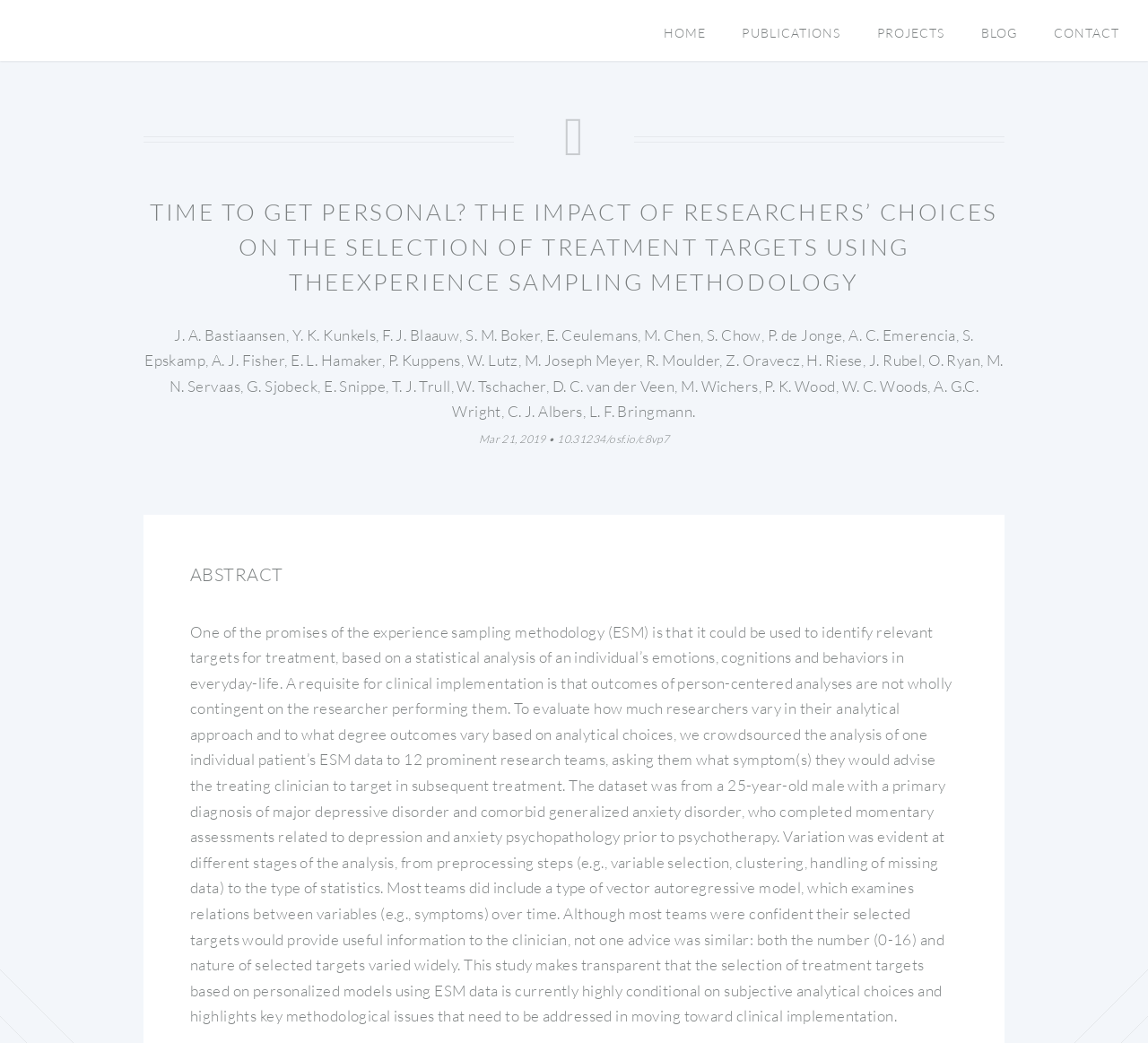Given the description of the UI element: "Publications", predict the bounding box coordinates in the form of [left, top, right, bottom], with each value being a float between 0 and 1.

[0.638, 0.018, 0.741, 0.046]